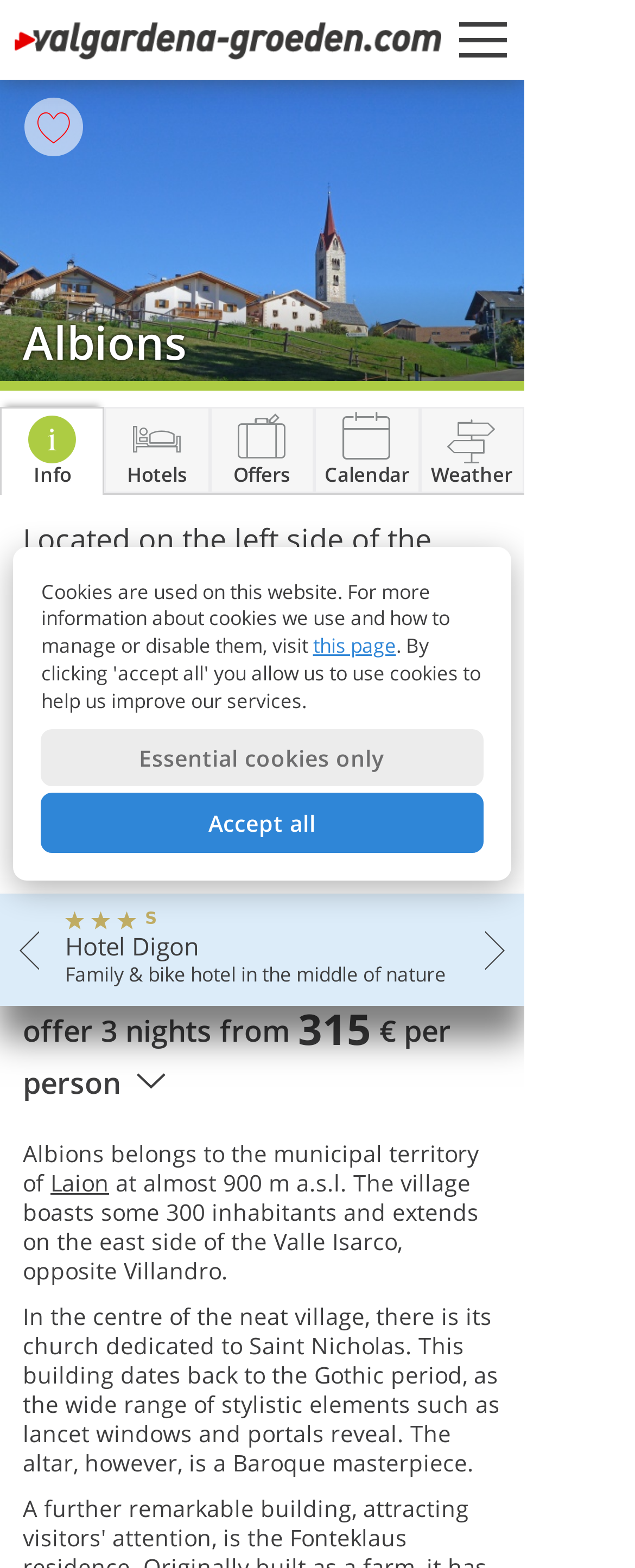How high is Albions above sea level?
Answer the question using a single word or phrase, according to the image.

890 m